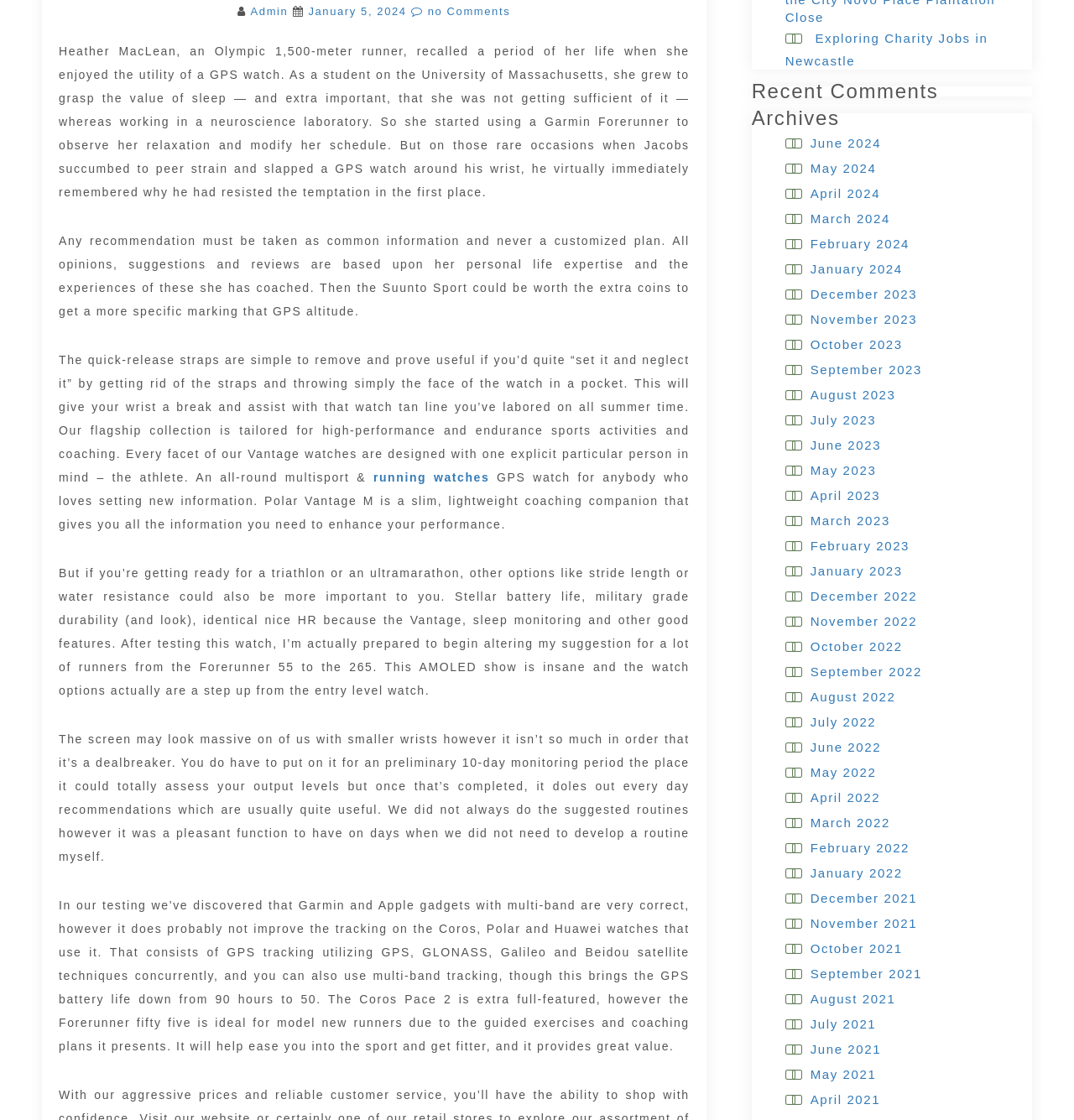Provide the bounding box coordinates for the UI element described in this sentence: "October 2023". The coordinates should be four float values between 0 and 1, i.e., [left, top, right, bottom].

[0.754, 0.301, 0.84, 0.314]